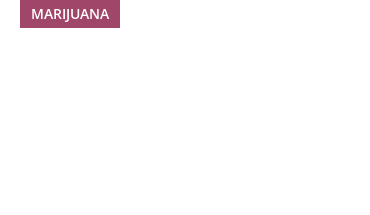Paint a vivid picture of the image with your description.

The image features a prominent banner labeled "MARIJUANA," which emphasizes the focus of the associated article about investment opportunities and developments in the marijuana industry. This title likely relates to the discussion of specific companies and their significant actions within the cannabis market. The banner is designed to capture attention, serving as a visual cue to the reader that the content will delve into relevant news, updates, or financial analyses linked to marijuana stocks, investments, and products in this evolving sector.